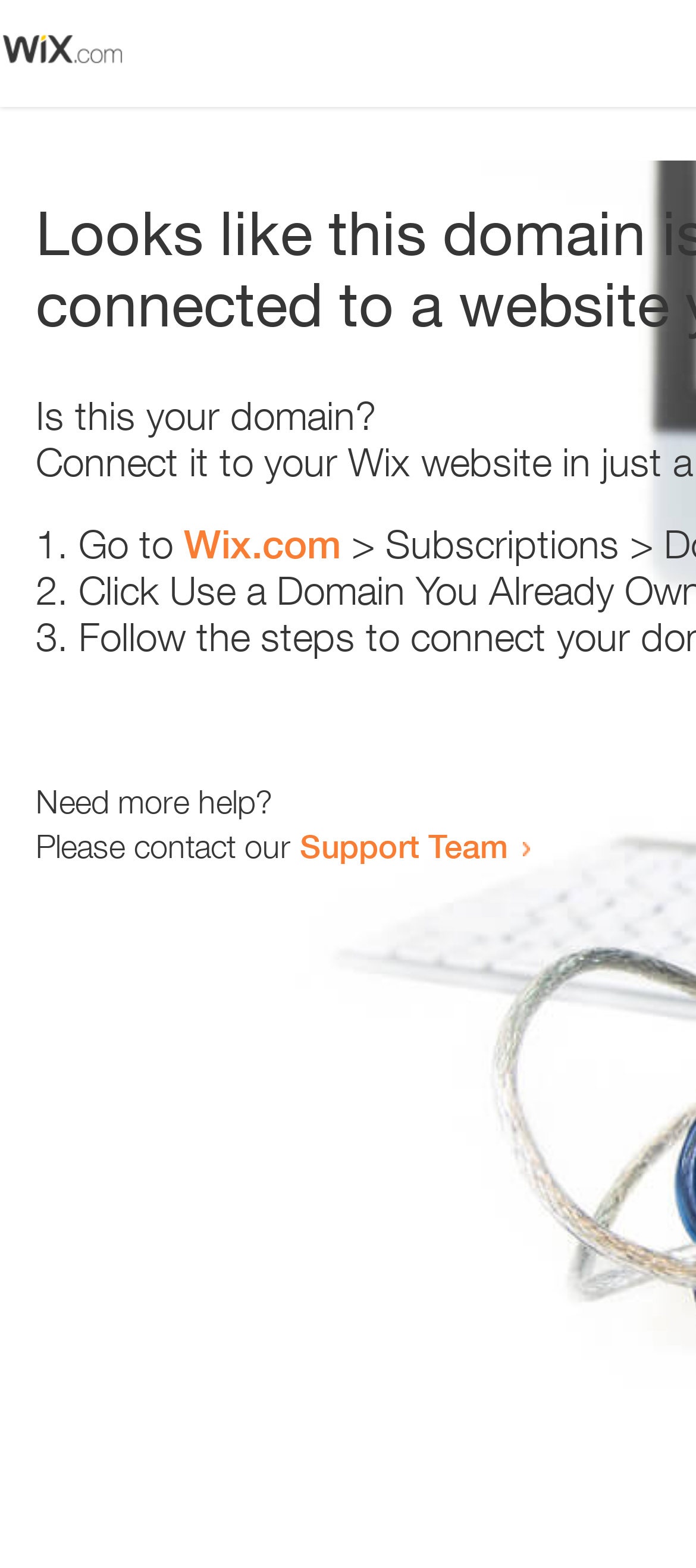What is the link provided in the first list item?
From the screenshot, supply a one-word or short-phrase answer.

Wix.com